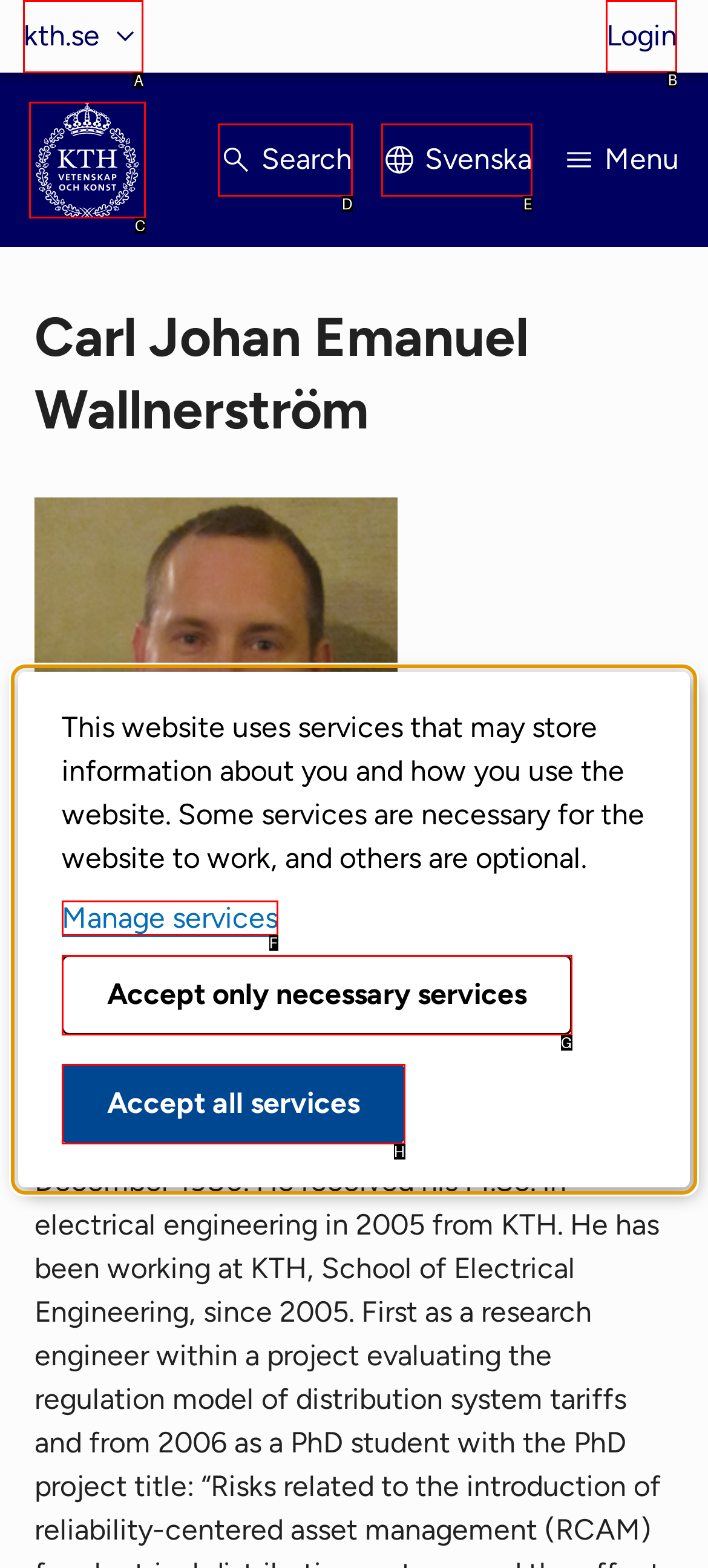Decide which UI element to click to accomplish the task: Go to login page
Respond with the corresponding option letter.

B